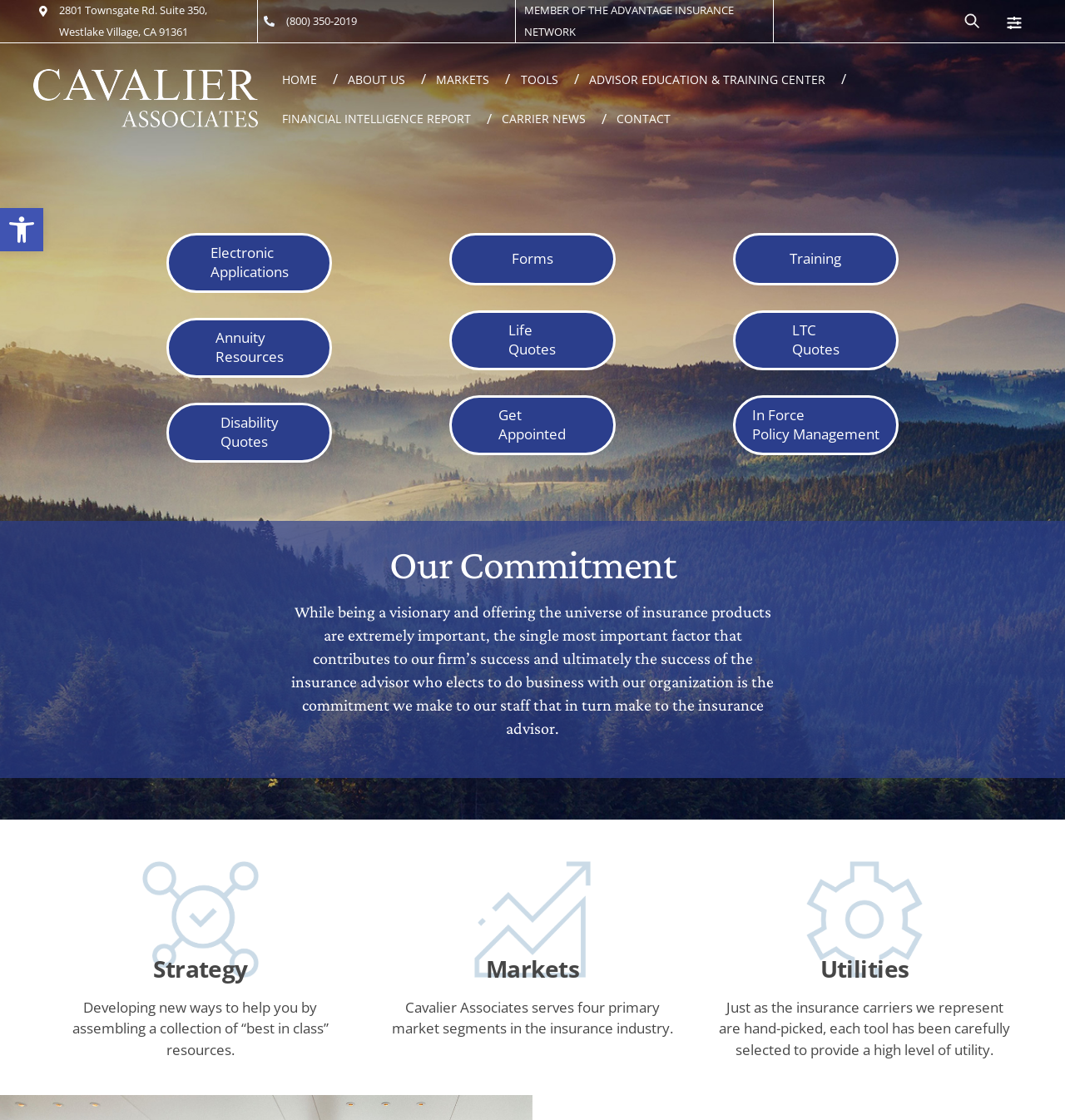Please identify the bounding box coordinates of the area that needs to be clicked to fulfill the following instruction: "Open the 'Electronic Applications' page."

[0.156, 0.208, 0.312, 0.261]